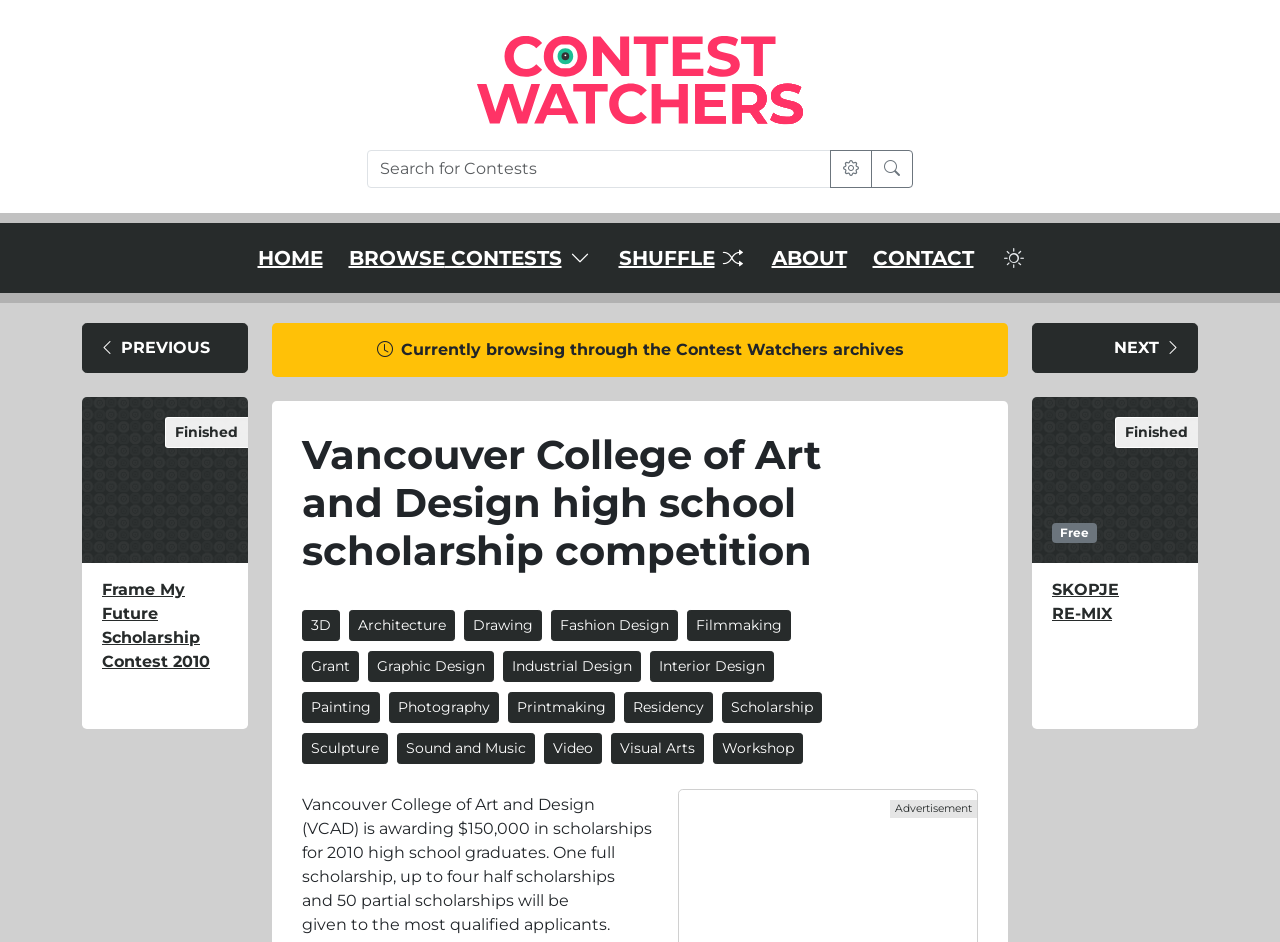Summarize the webpage with intricate details.

The webpage is about Contest Watchers, a platform that lists various creative challenges and competitions. At the top, there is a logo and a search form that allows users to search for contests. Below the search form, there is a main navigation menu with links to different sections of the website, including "HOME", "BROWSE CONTESTS", "SHUFFLE", "ABOUT", and "CONTACT".

The main content of the webpage is divided into two sections. The left section displays a list of contests, including the "Frame My Future Scholarship Contest 2010" and "SKOPJE RE-MIX". Each contest is represented by a heading, a link, and a figure. The right section displays information about the "Vancouver College of Art and Design high school scholarship competition", including a heading, a description, and a list of contest disciplines such as "3D", "Architecture", "Drawing", and "Fashion Design".

There are several separators throughout the webpage, which separate different sections of content. At the bottom of the webpage, there are links to navigate to the previous and next pages of contests. Overall, the webpage is well-organized and easy to navigate, with clear headings and concise text.